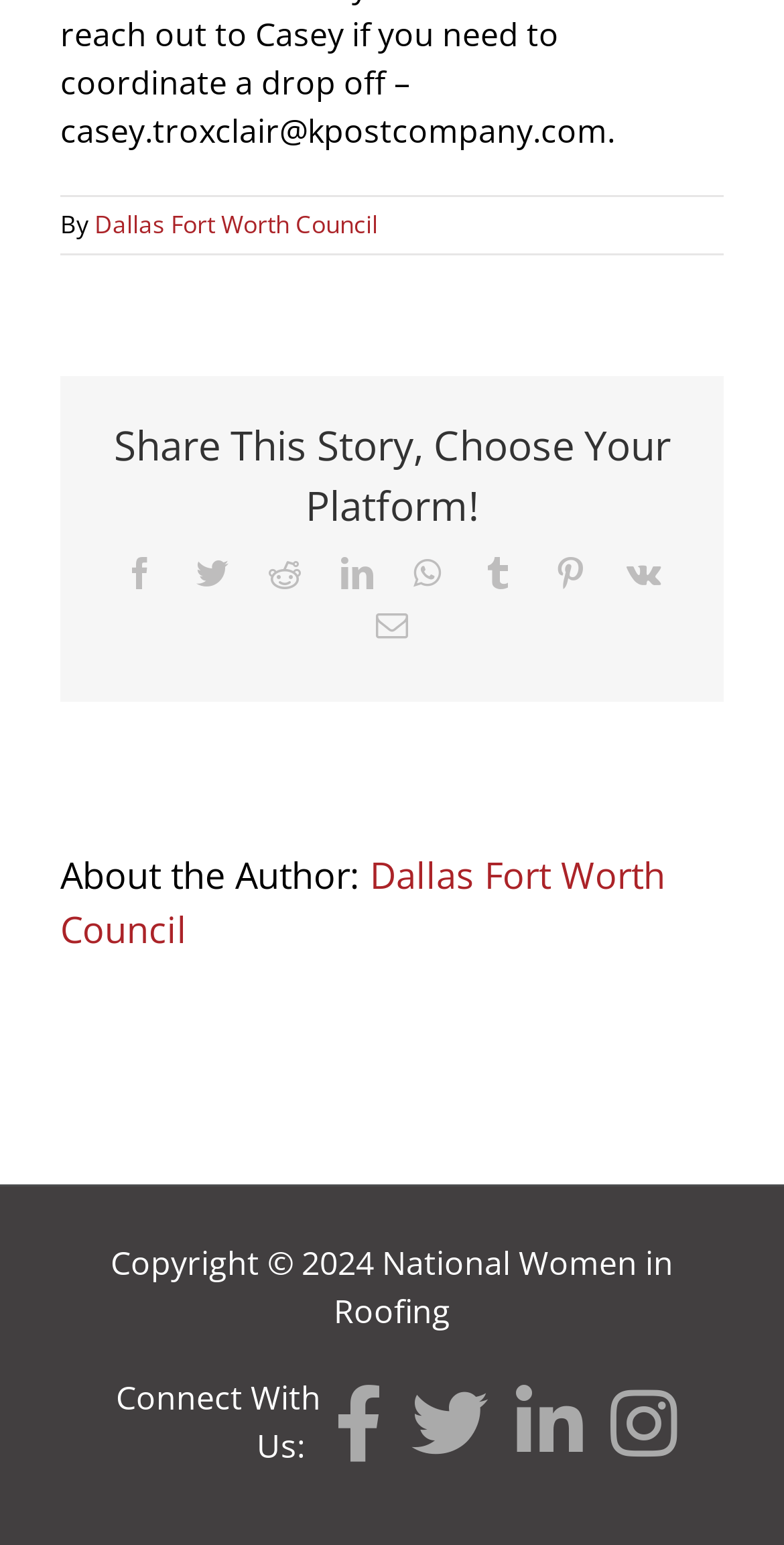Please answer the following question using a single word or phrase: Who is the author of the story?

Dallas Fort Worth Council